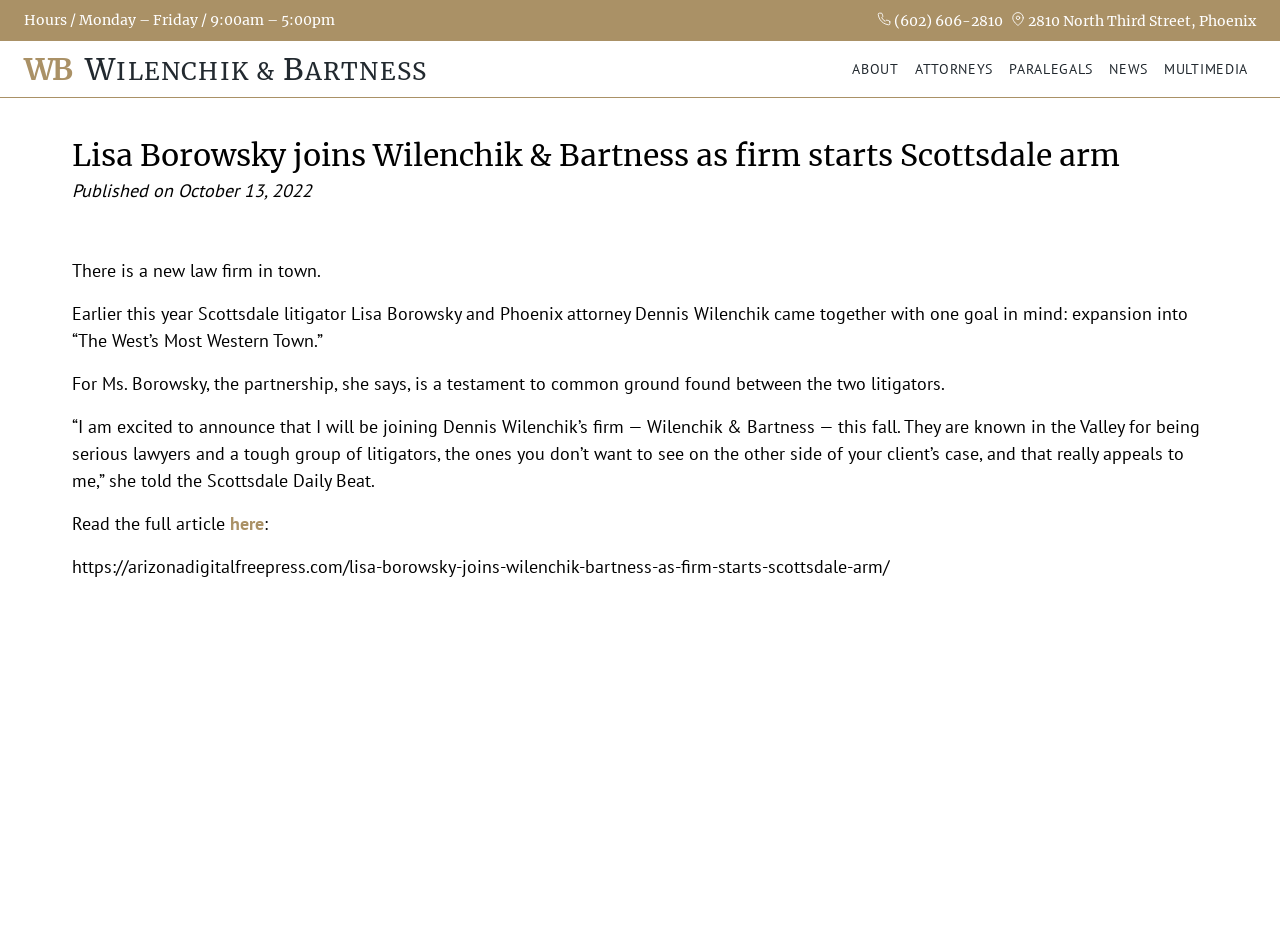What is the phone number of the law firm?
Answer the question with a single word or phrase derived from the image.

(602) 606-2810